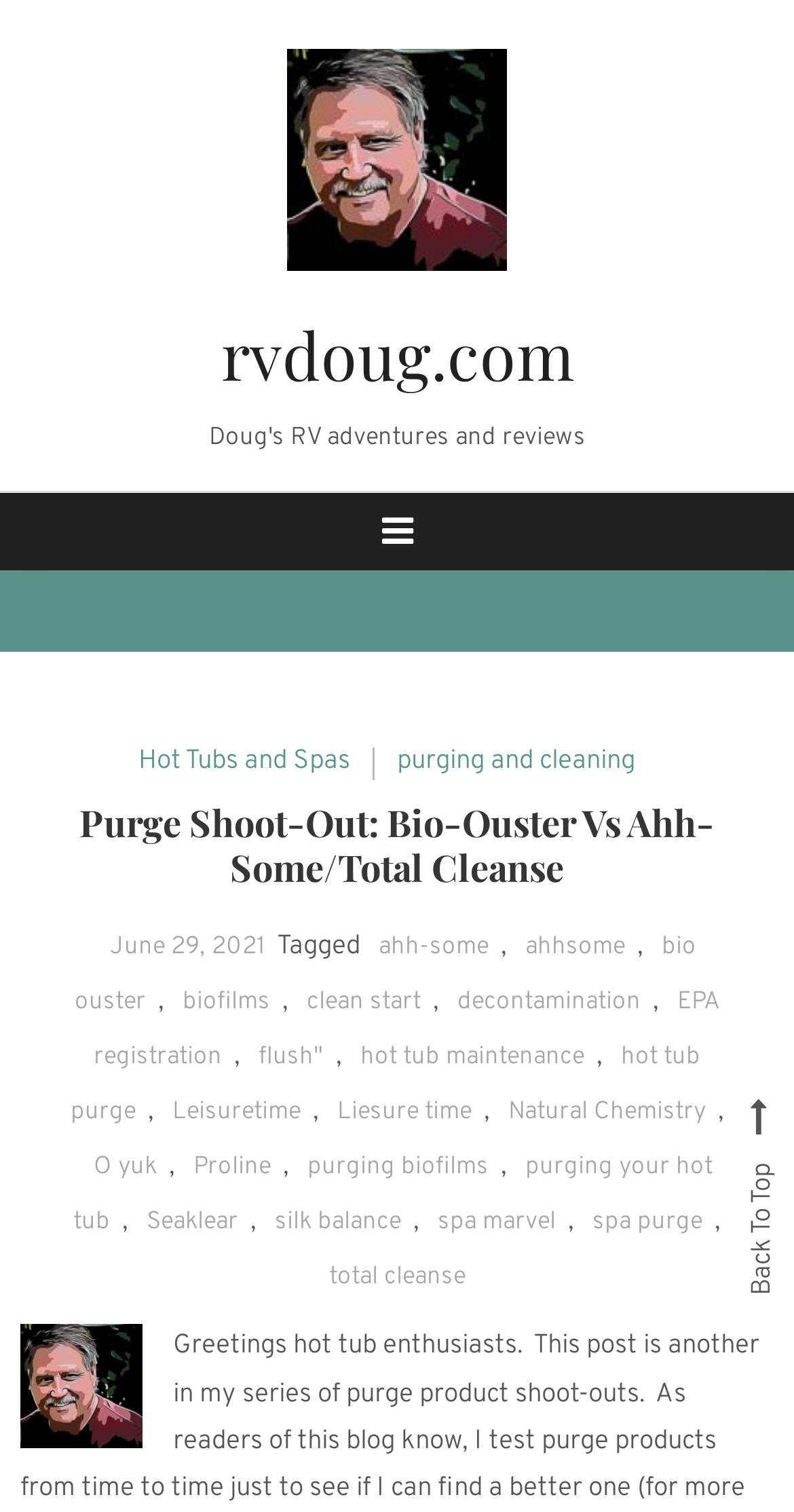Pinpoint the bounding box coordinates of the element you need to click to execute the following instruction: "Click the 'rvdoug.com' link at the top". The bounding box should be represented by four float numbers between 0 and 1, in the format [left, top, right, bottom].

[0.31, 0.094, 0.69, 0.119]